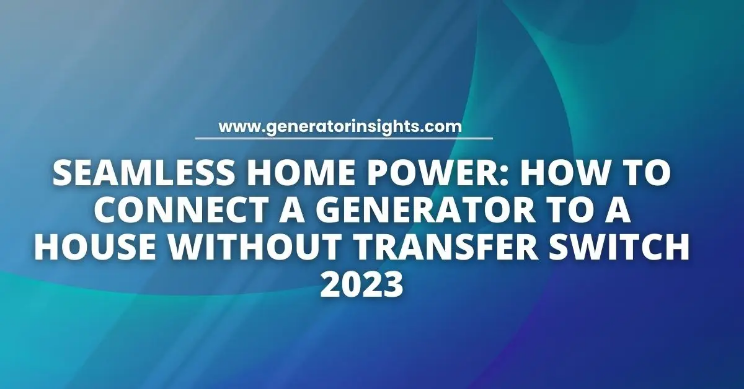Give a detailed account of everything present in the image.

The image displays a visually engaging title card for an article titled "Seamless Home Power: How to Connect a Generator to a House Without Transfer Switch." The design features a blend of blue and turquoise gradient backgrounds that create a modern and appealing look, enhancing the theme of efficient power management. Prominently displayed at the center is the descriptive title in bold, white text, along with the website name "www.generatorinsights.com" at the top, indicating the source of the information. This image serves as an introductory visual to the article, which provides essential guidance for homeowners looking to connect a generator safely in the absence of a transfer switch, particularly relevant for those navigating power outages. The year "2023" signifies the currency of the information, implying that the content is up-to-date and pertinent for readers seeking reliable solutions.